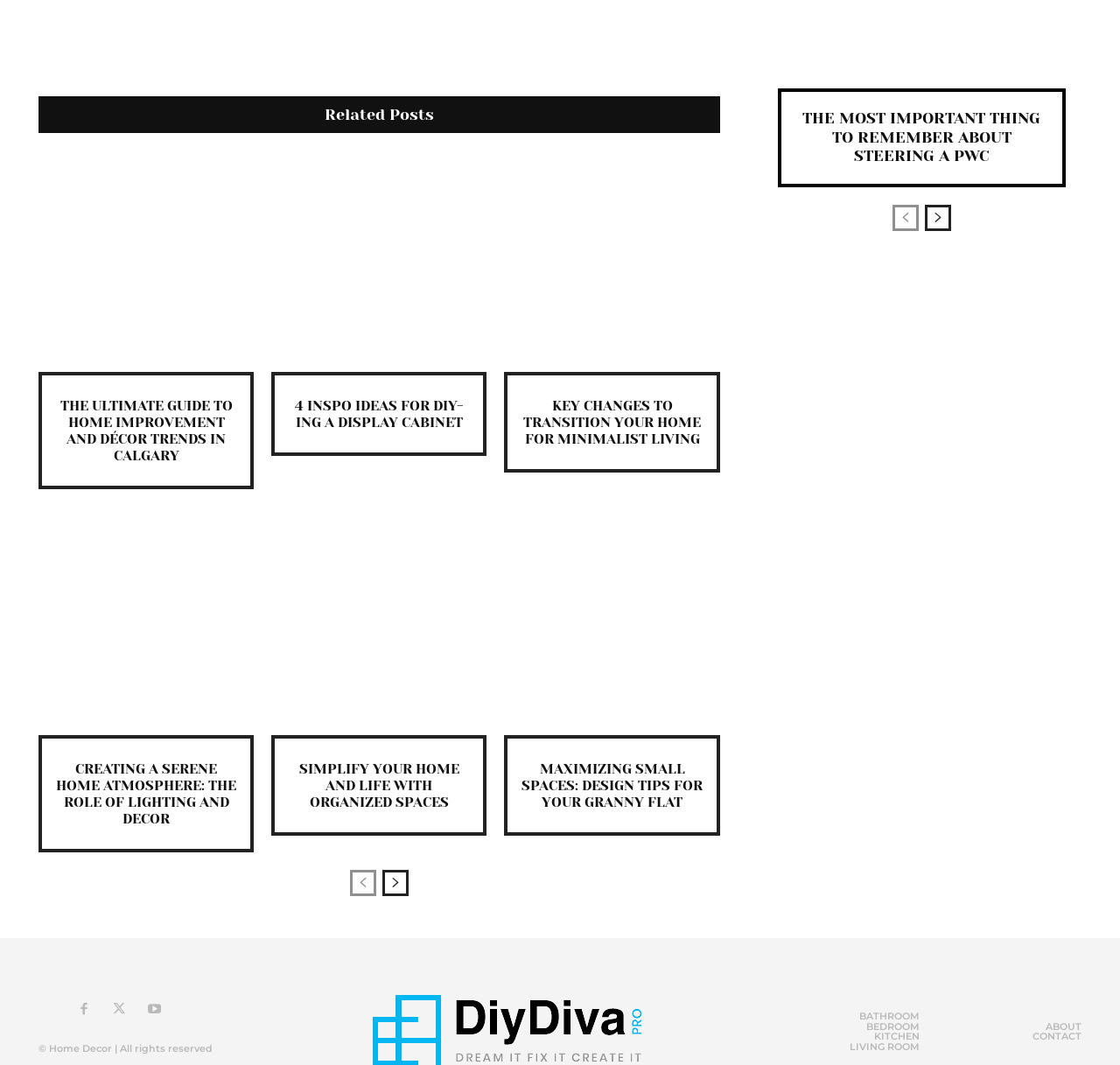Determine the bounding box coordinates for the clickable element to execute this instruction: "Click on 'BATHROOM'". Provide the coordinates as four float numbers between 0 and 1, i.e., [left, top, right, bottom].

[0.767, 0.949, 0.821, 0.959]